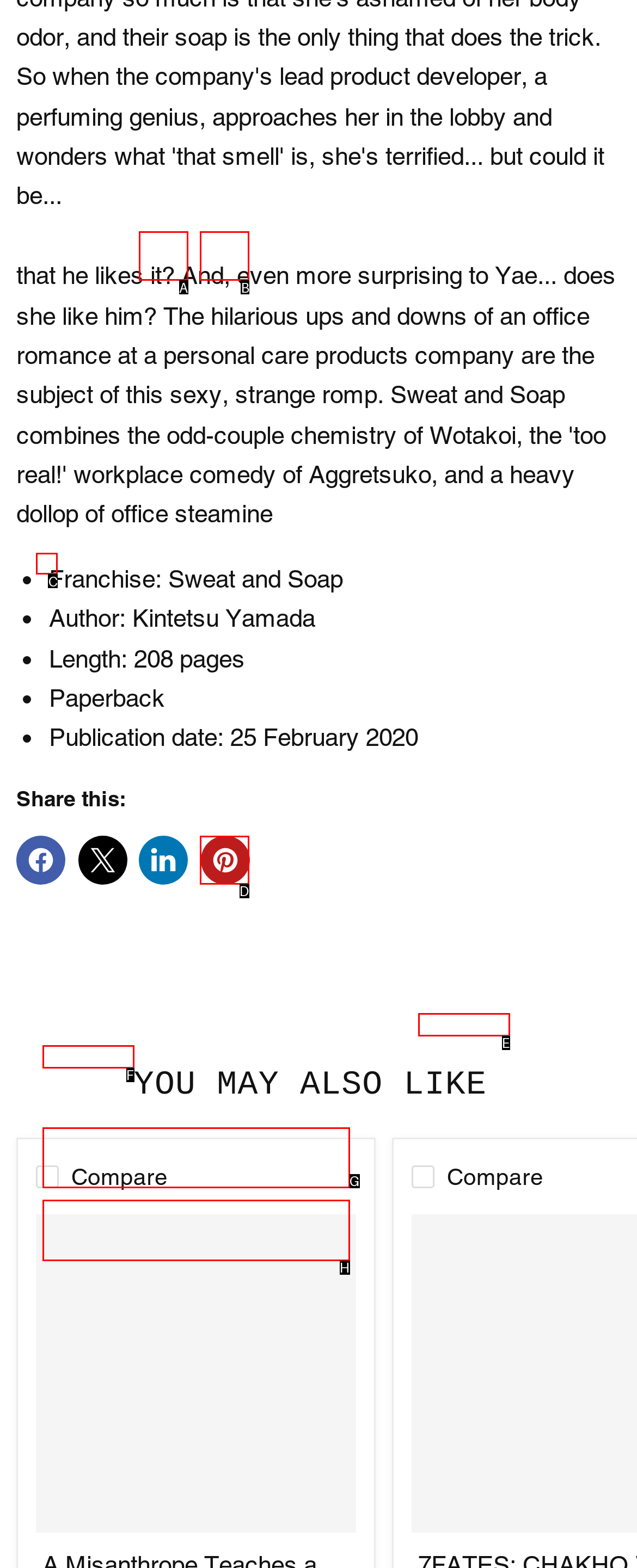Tell me which option I should click to complete the following task: Click on the link to Pin on Pinterest Answer with the option's letter from the given choices directly.

D